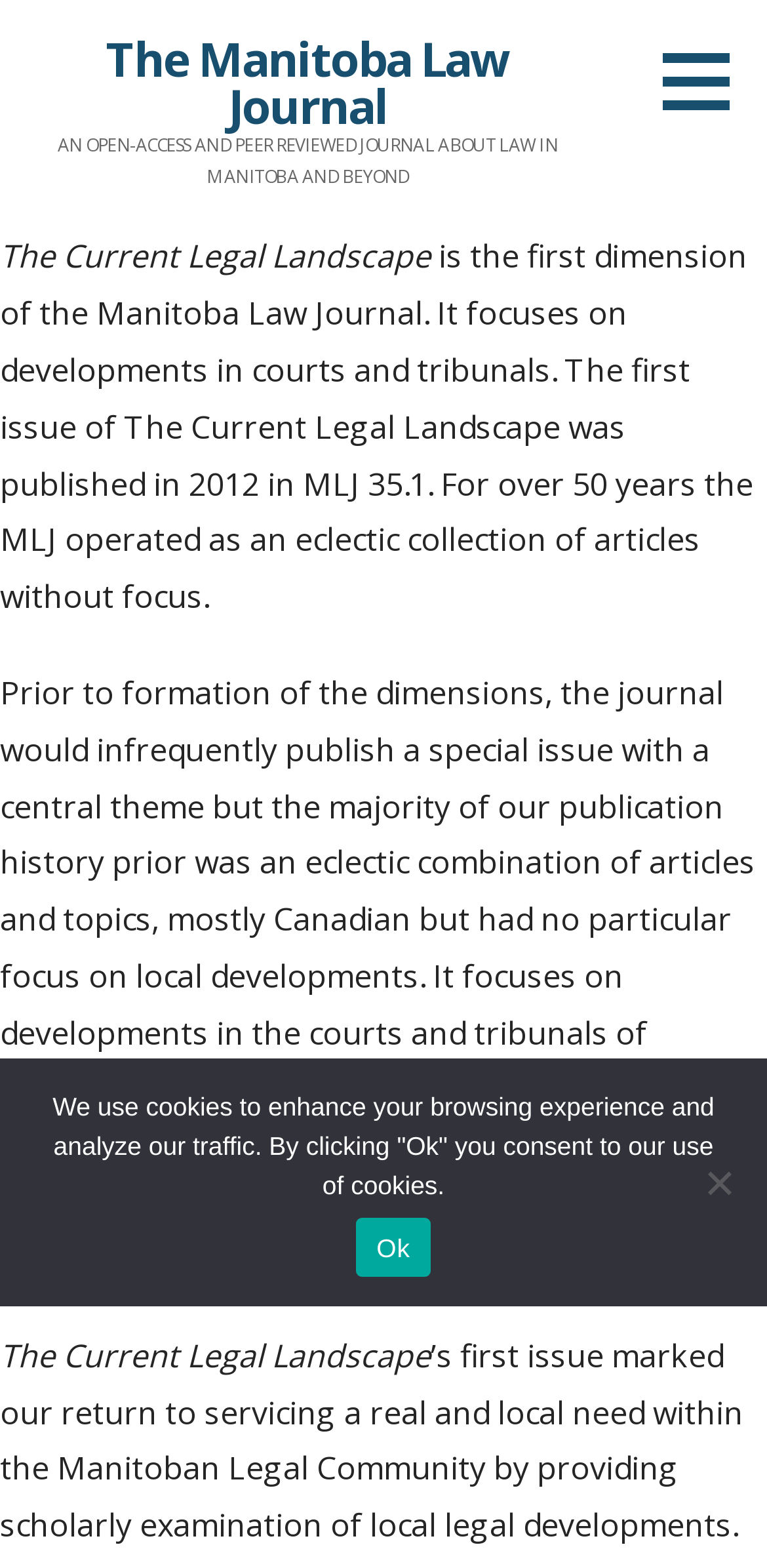From the webpage screenshot, predict the bounding box coordinates (top-left x, top-left y, bottom-right x, bottom-right y) for the UI element described here: The Manitoba Law Journal

[0.138, 0.016, 0.664, 0.088]